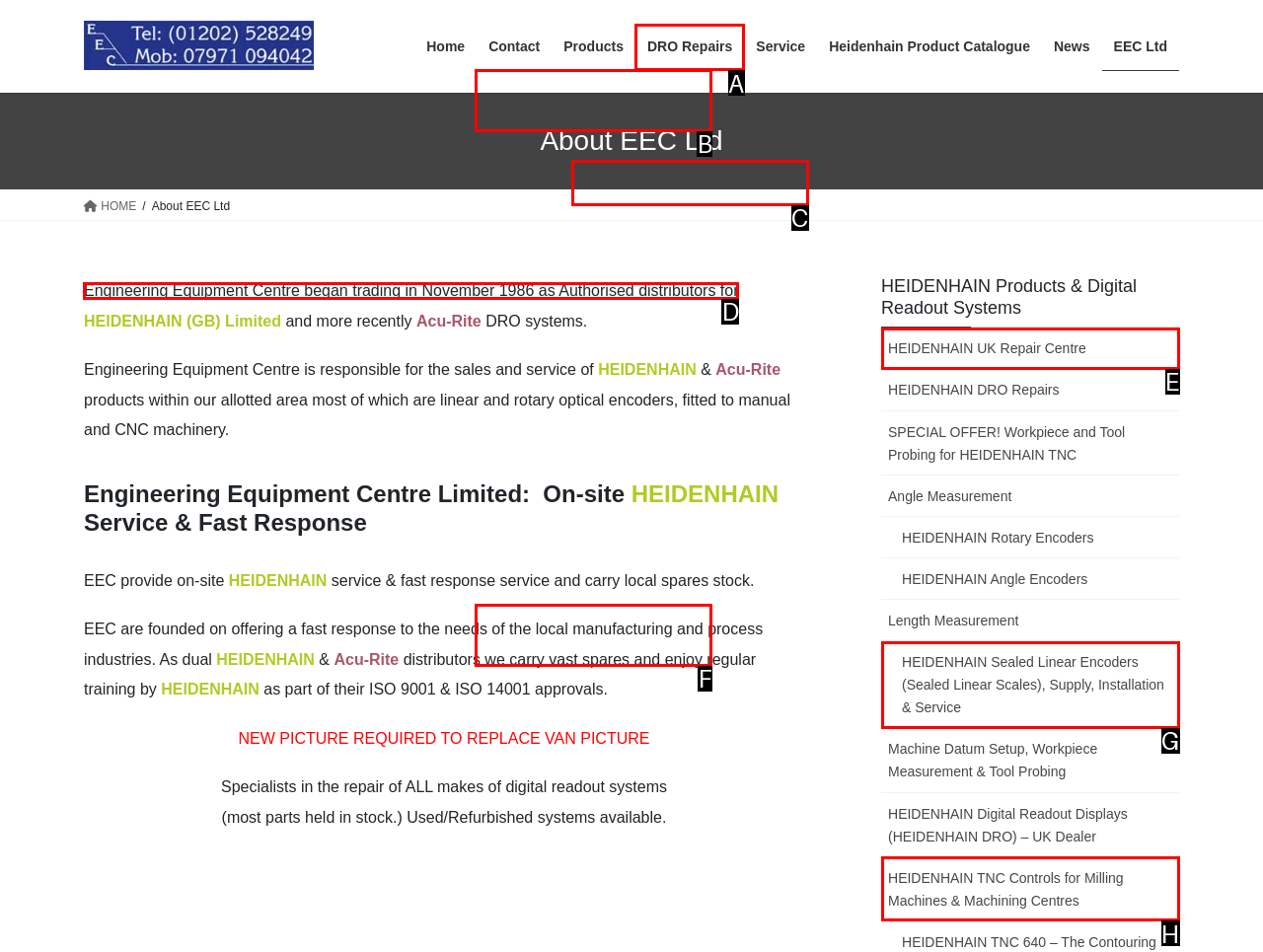Choose the letter of the element that should be clicked to complete the task: Read about Engineering Equipment Centre
Answer with the letter from the possible choices.

D